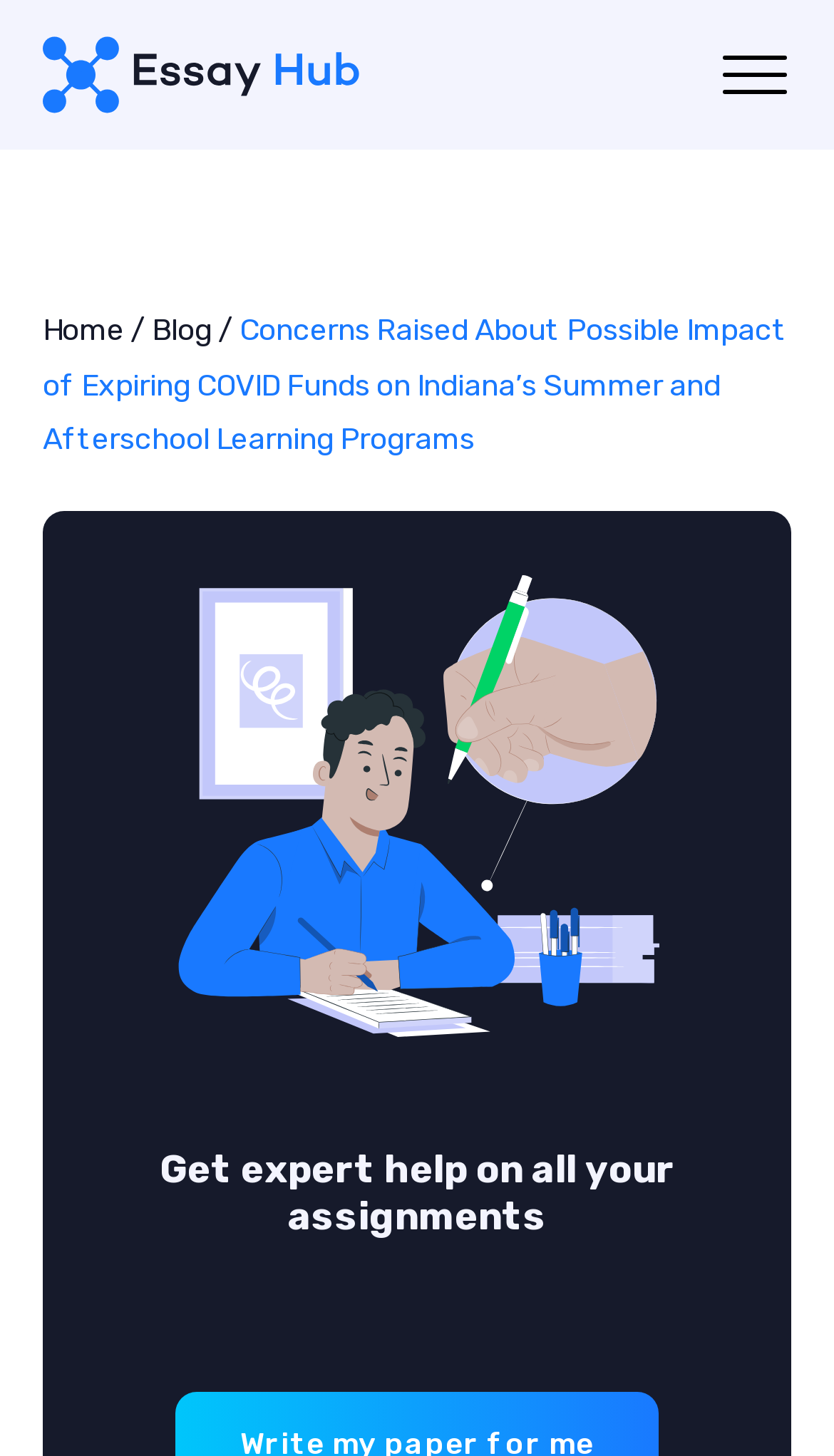Please locate and generate the primary heading on this webpage.

Concerns Raised About Possible Impact of Expiring COVID Funds on Indiana’s Summer and Afterschool Learning Programs